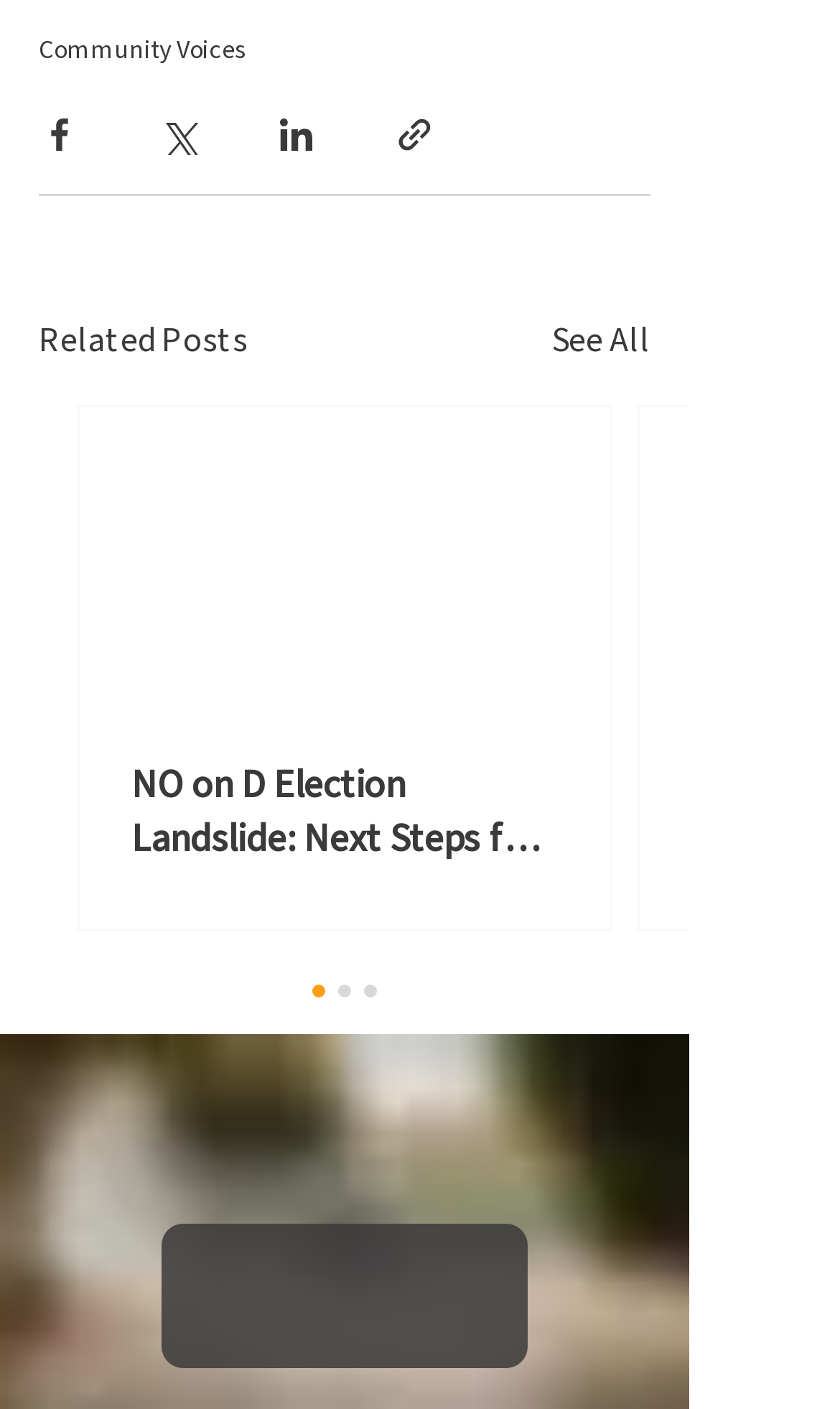Please find the bounding box coordinates of the element that you should click to achieve the following instruction: "Share via link". The coordinates should be presented as four float numbers between 0 and 1: [left, top, right, bottom].

[0.469, 0.081, 0.518, 0.11]